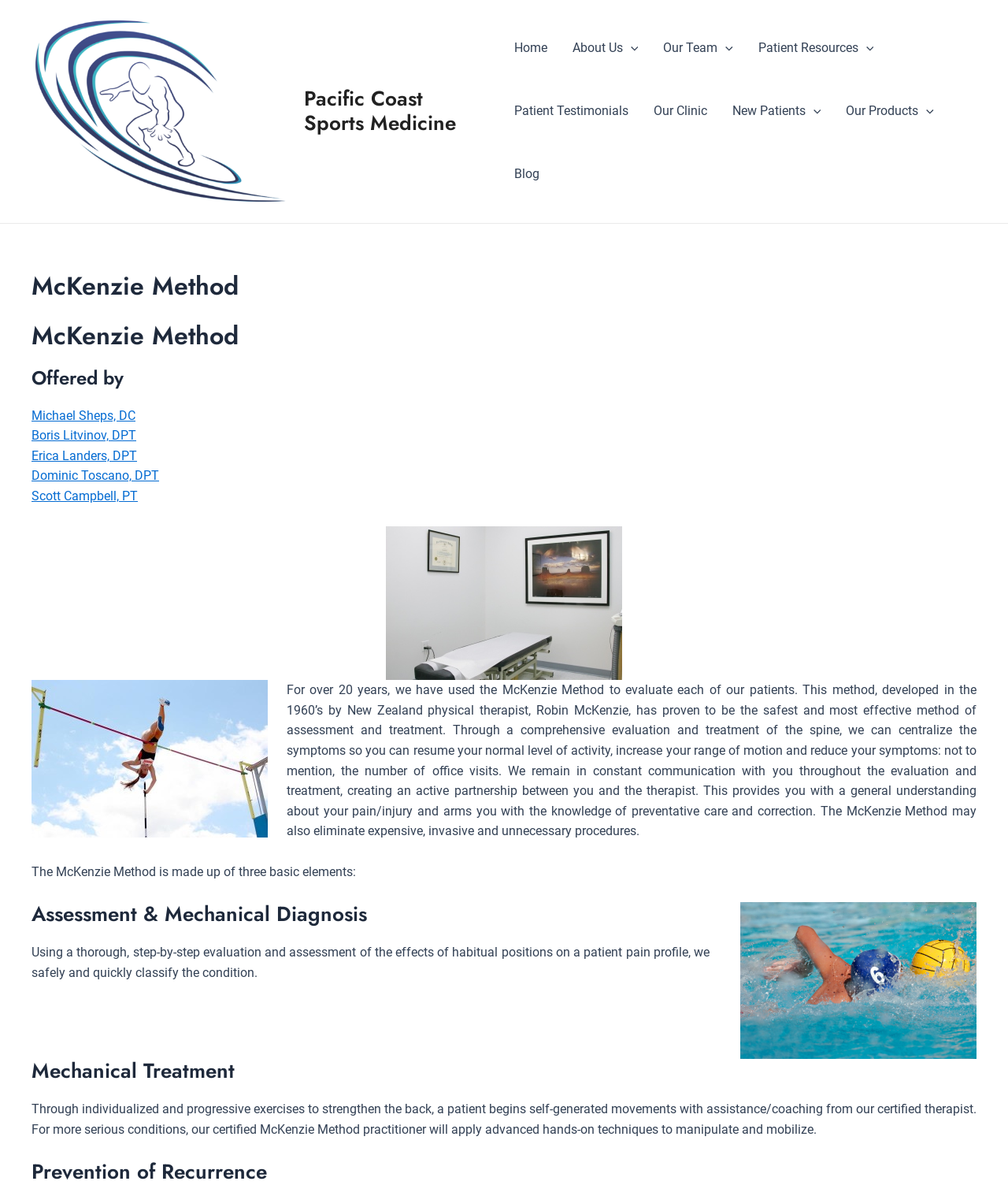Please find the bounding box coordinates in the format (top-left x, top-left y, bottom-right x, bottom-right y) for the given element description. Ensure the coordinates are floating point numbers between 0 and 1. Description: name="q" placeholder="Search Balls.ie..."

None